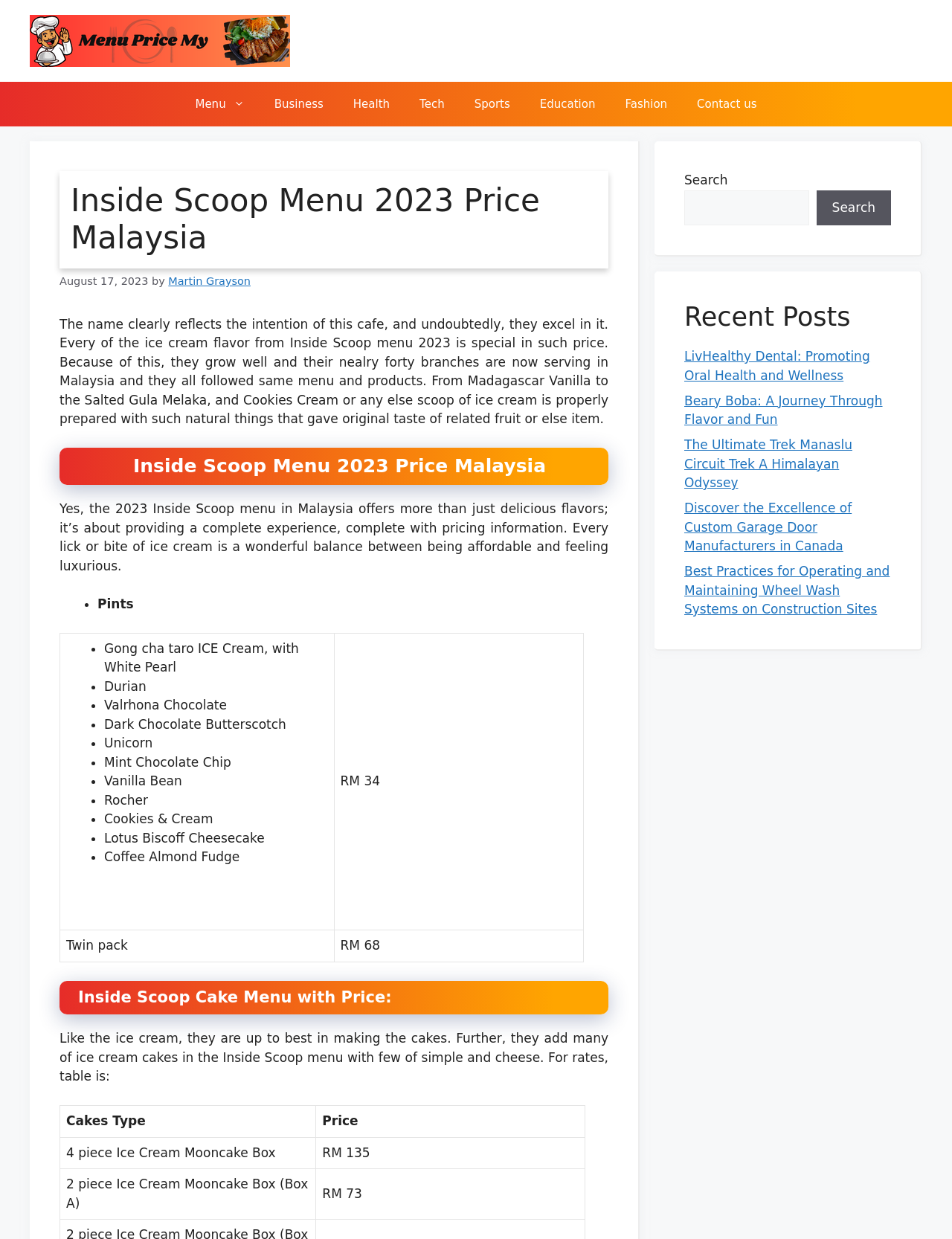Please locate the clickable area by providing the bounding box coordinates to follow this instruction: "Read recent post about LivHealthy Dental".

[0.719, 0.282, 0.914, 0.309]